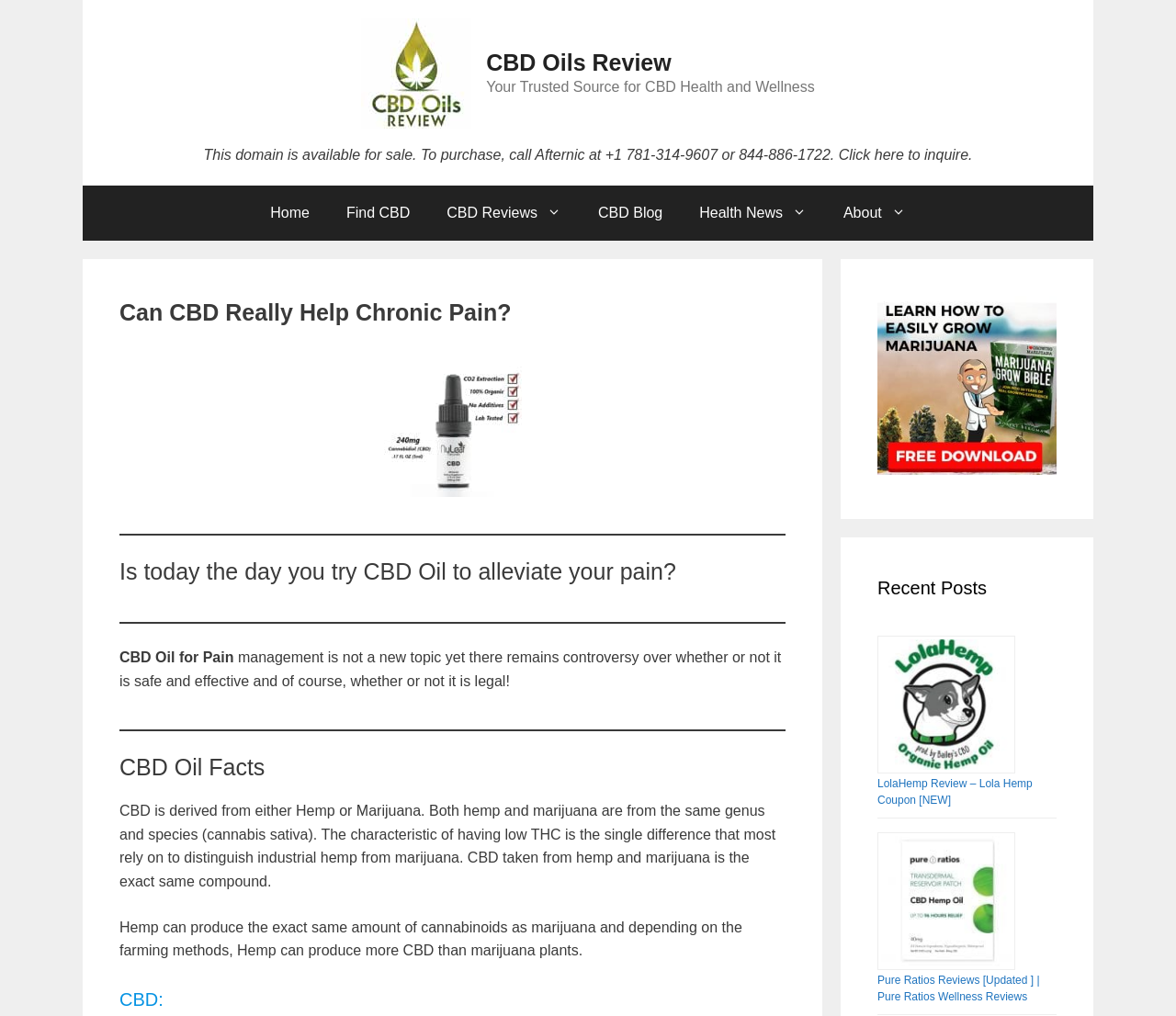By analyzing the image, answer the following question with a detailed response: How many navigation links are there?

By examining the navigation section, I can see that there are 6 links: 'Home', 'Find CBD', 'CBD Reviews', 'CBD Blog', 'Health News', and 'About'.